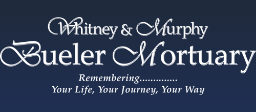What is the theme of the mortuary's tagline?
Could you answer the question in a detailed manner, providing as much information as possible?

The tagline 'Remembering............ Your Life, Your Journey, Your Way' emphasizes the mortuary's commitment to honoring the lives and journeys of those they serve, which suggests that the theme of the tagline is to pay tribute to the deceased and their personal experiences.